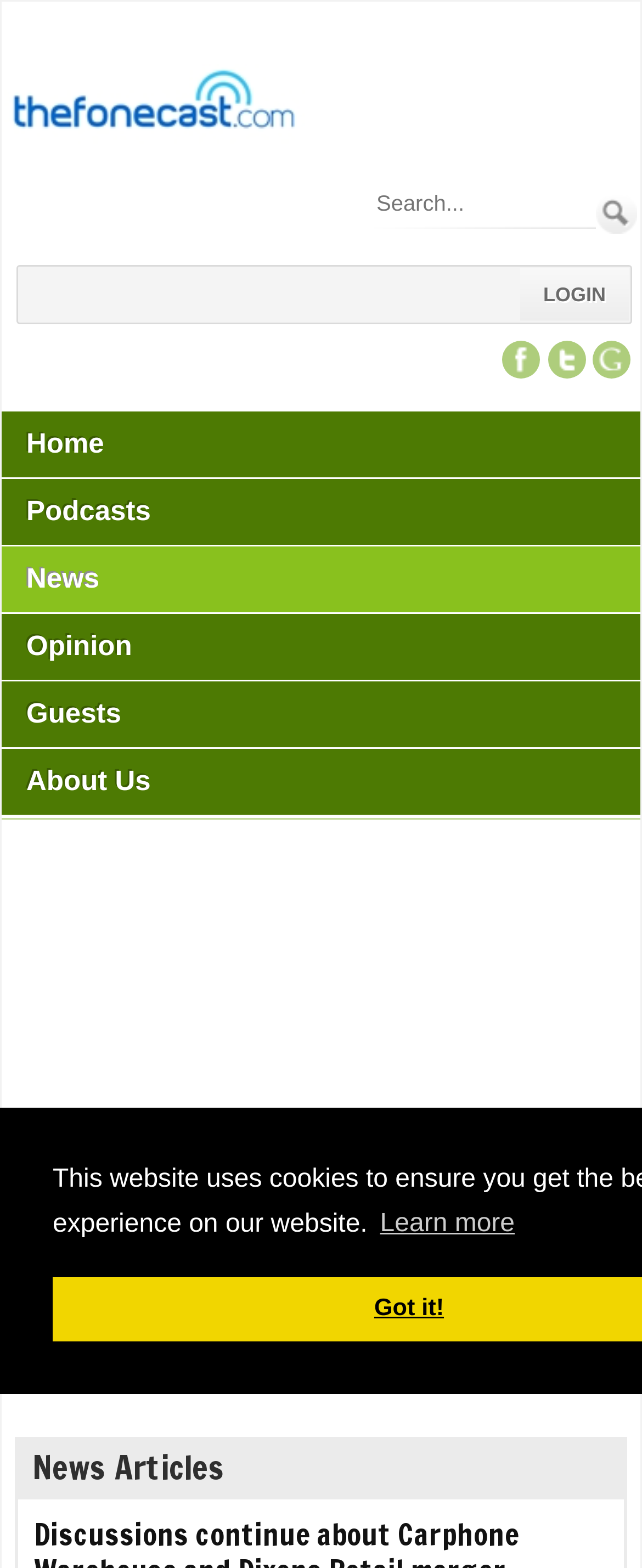Please identify the bounding box coordinates of the area that needs to be clicked to follow this instruction: "Visit the news page".

[0.003, 0.348, 0.869, 0.39]